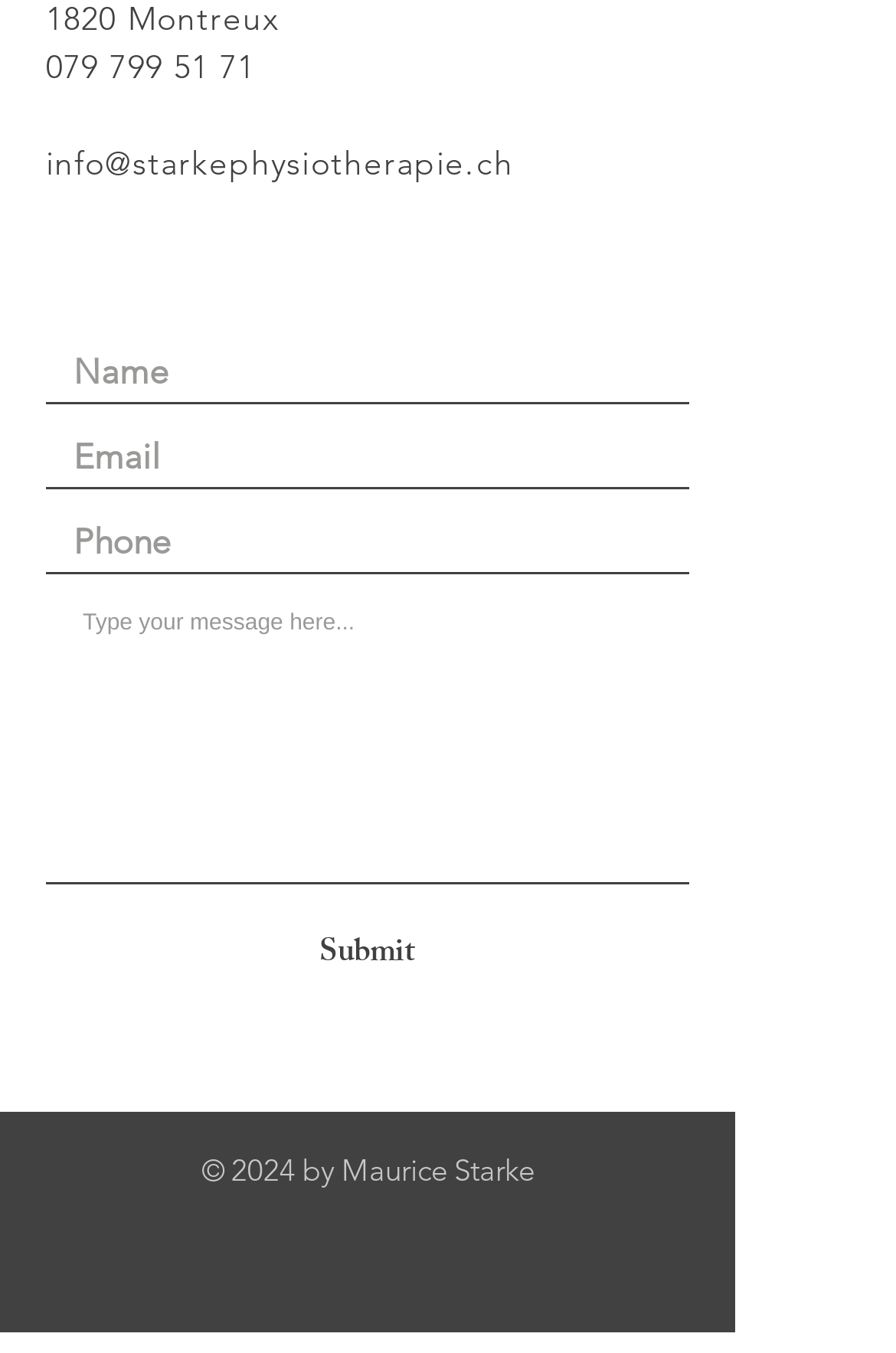What is the purpose of the button?
Please give a detailed and thorough answer to the question, covering all relevant points.

I found the button element with the text 'Submit' which is located below the text boxes, suggesting that it is used to submit the form.